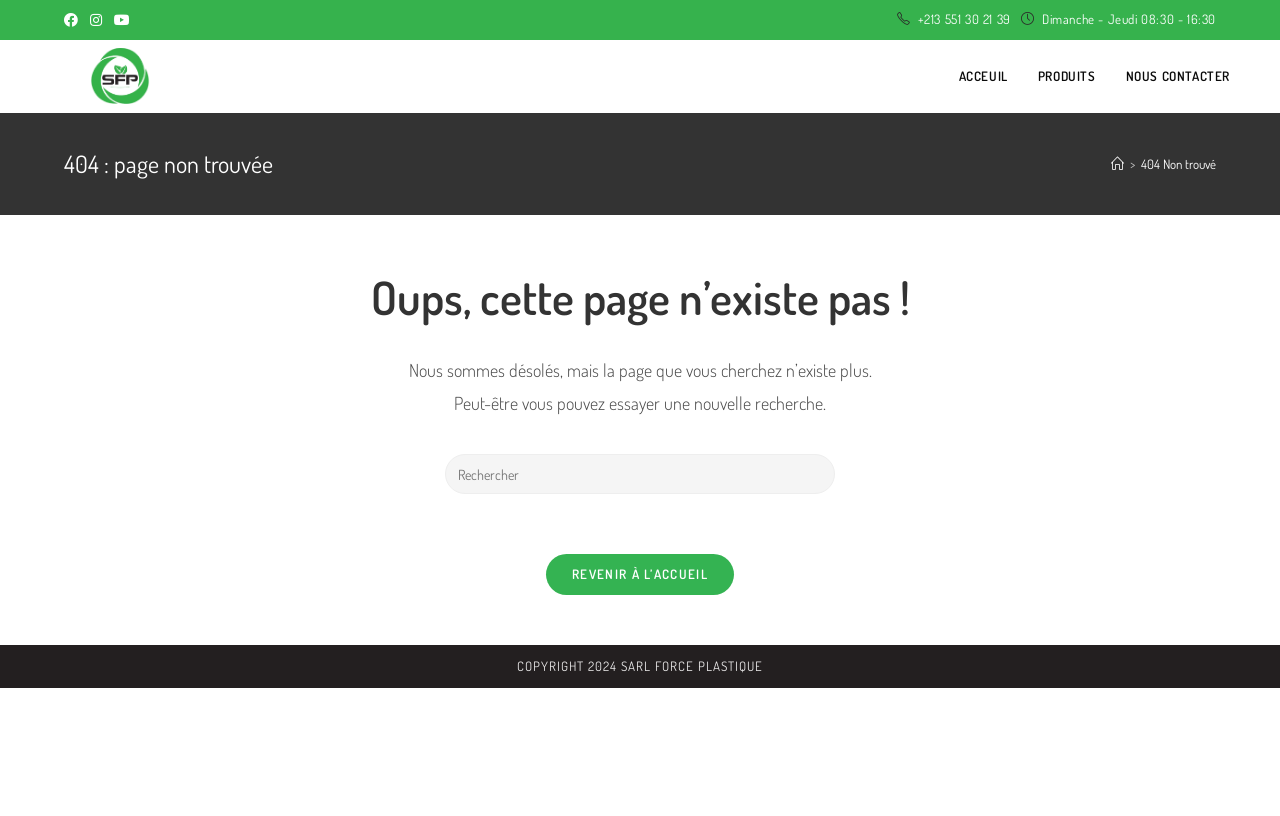What is the phone number of SARL FORCE PLASTIQUE?
Answer the question with a single word or phrase by looking at the picture.

+213 551 30 21 39